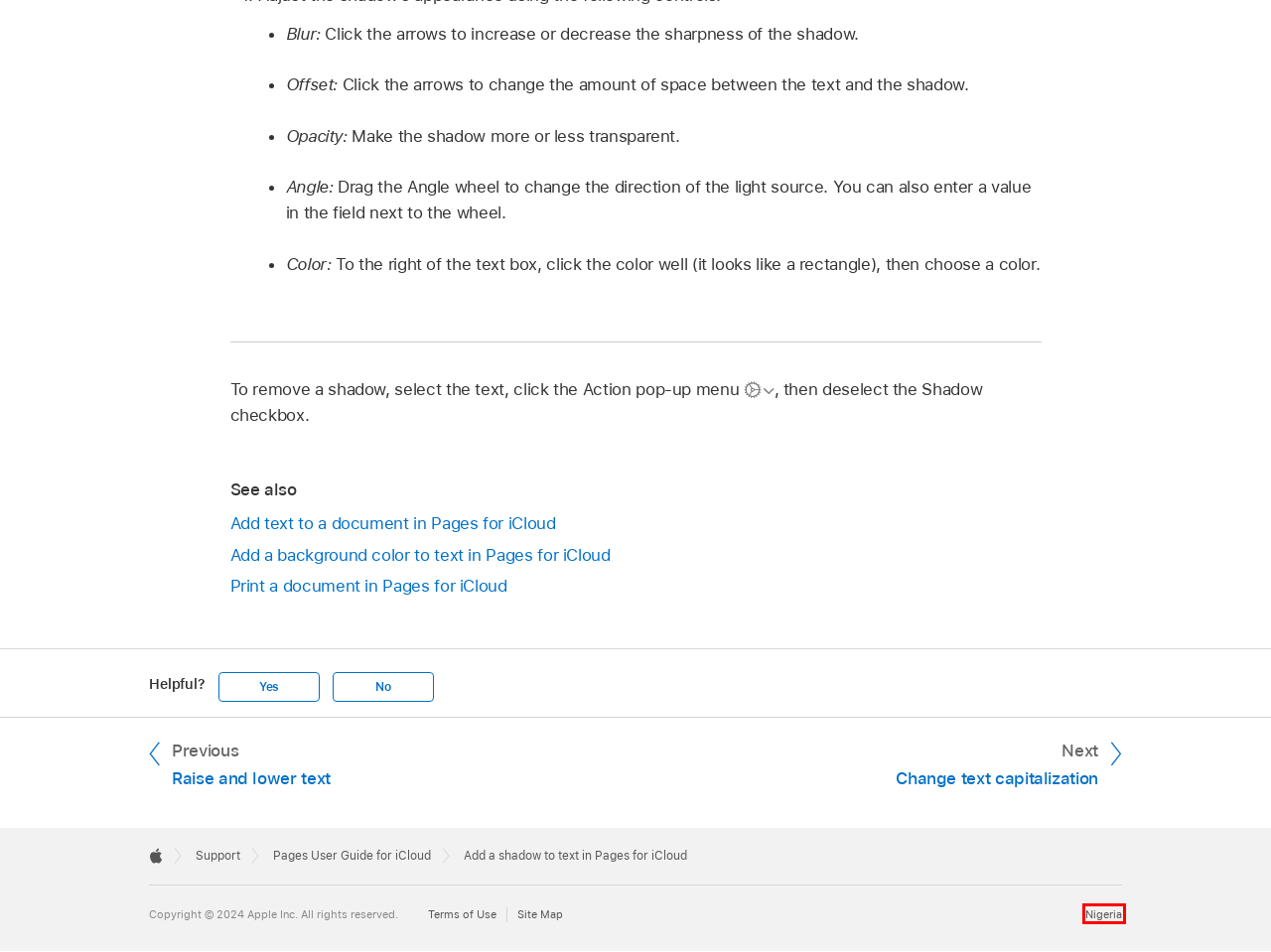You have a screenshot of a webpage with a red bounding box around an element. Select the webpage description that best matches the new webpage after clicking the element within the red bounding box. Here are the descriptions:
A. Raise and lower text in Pages for iCloud - Apple Support (NG)
B. Site Map - Apple (NG)
C. Pages User Guide for iCloud - Apple Support (NG)
D. Change text capitalization in Pages for iCloud - Apple Support (NG)
E. Add a background color to text in Pages for iCloud - Apple Support (NG)
F. Choose Your Country or Region - Apple Support
G. Apple - Legal
H. Add text to a document in Pages for iCloud - Apple Support (NG)

F